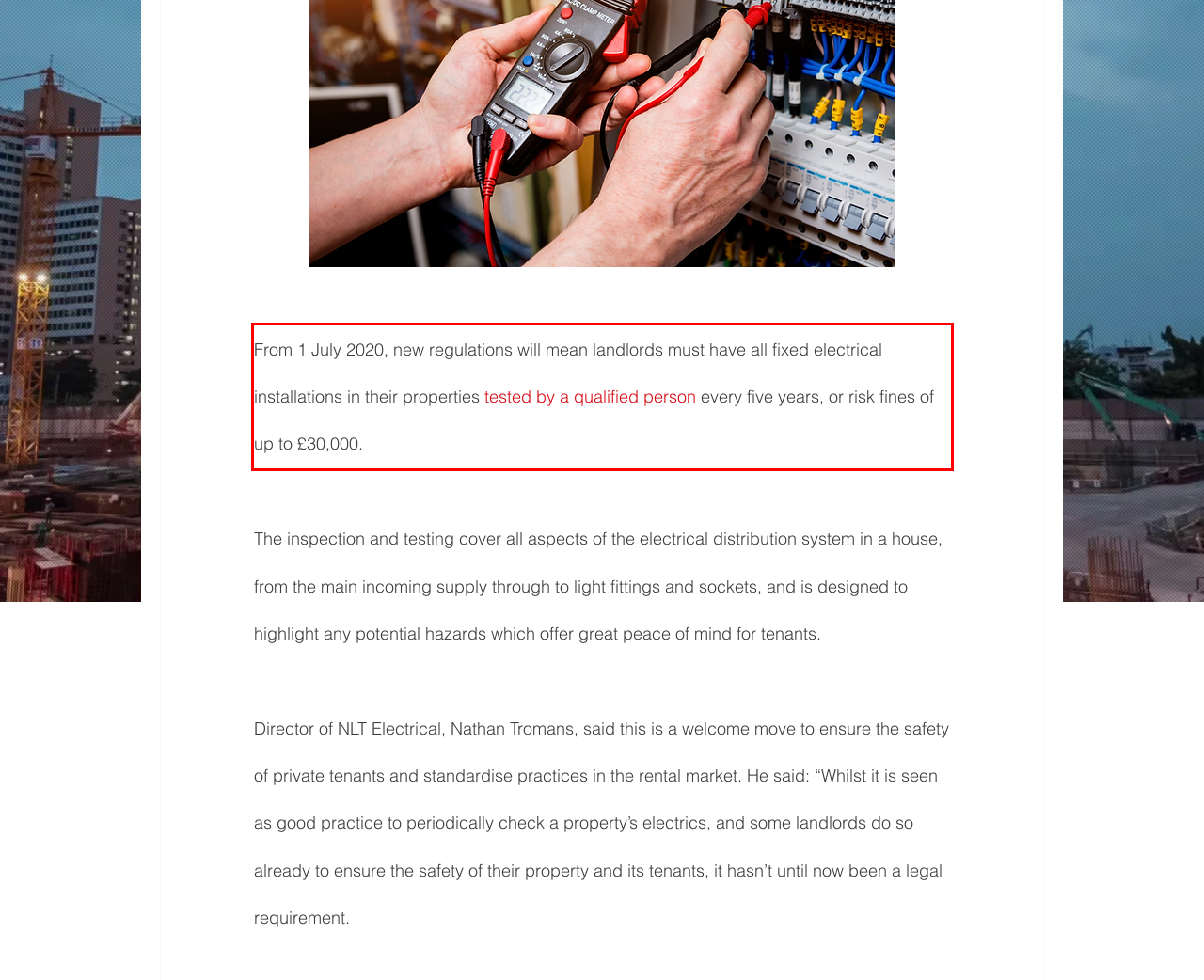Examine the webpage screenshot and use OCR to obtain the text inside the red bounding box.

From 1 July 2020, new regulations will mean landlords must have all fixed electrical installations in their properties tested by a qualified person every five years, or risk fines of up to £30,000.